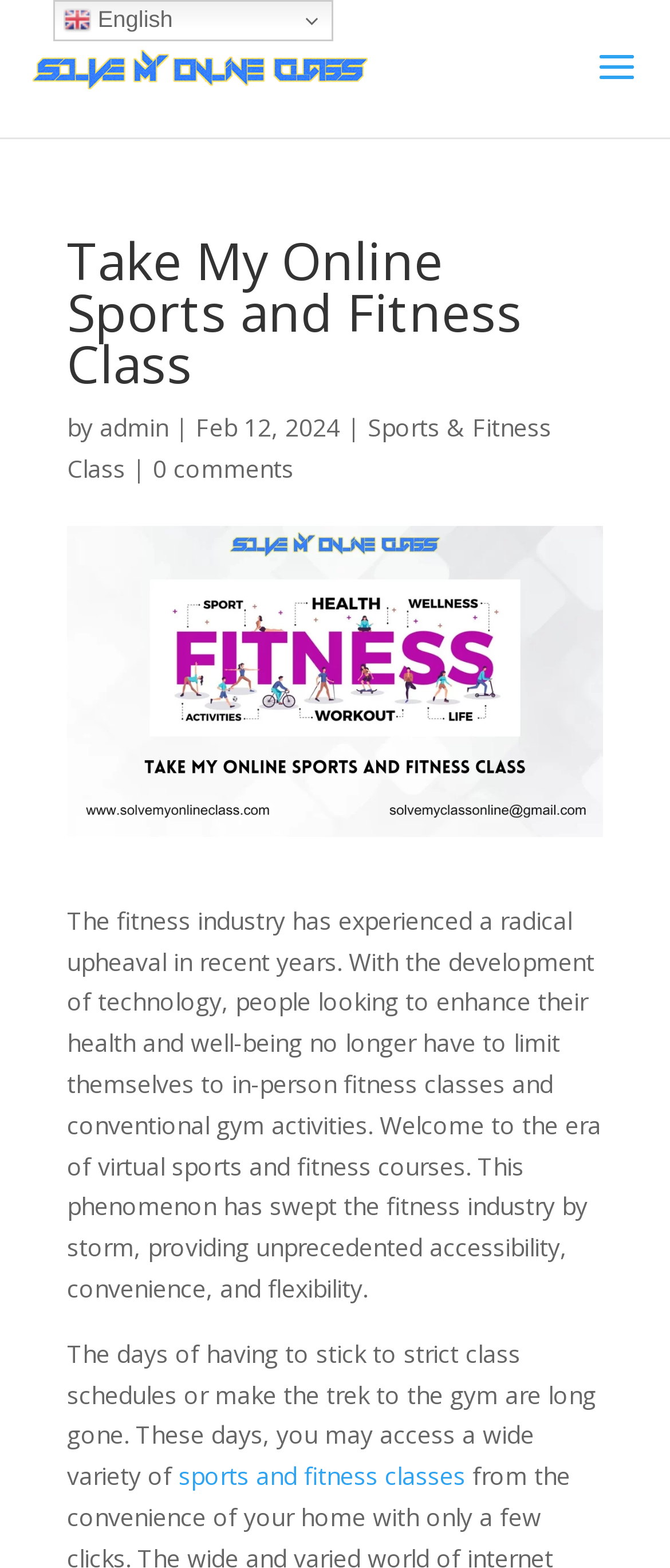Extract the primary headline from the webpage and present its text.

Take My Online Sports and Fitness Class